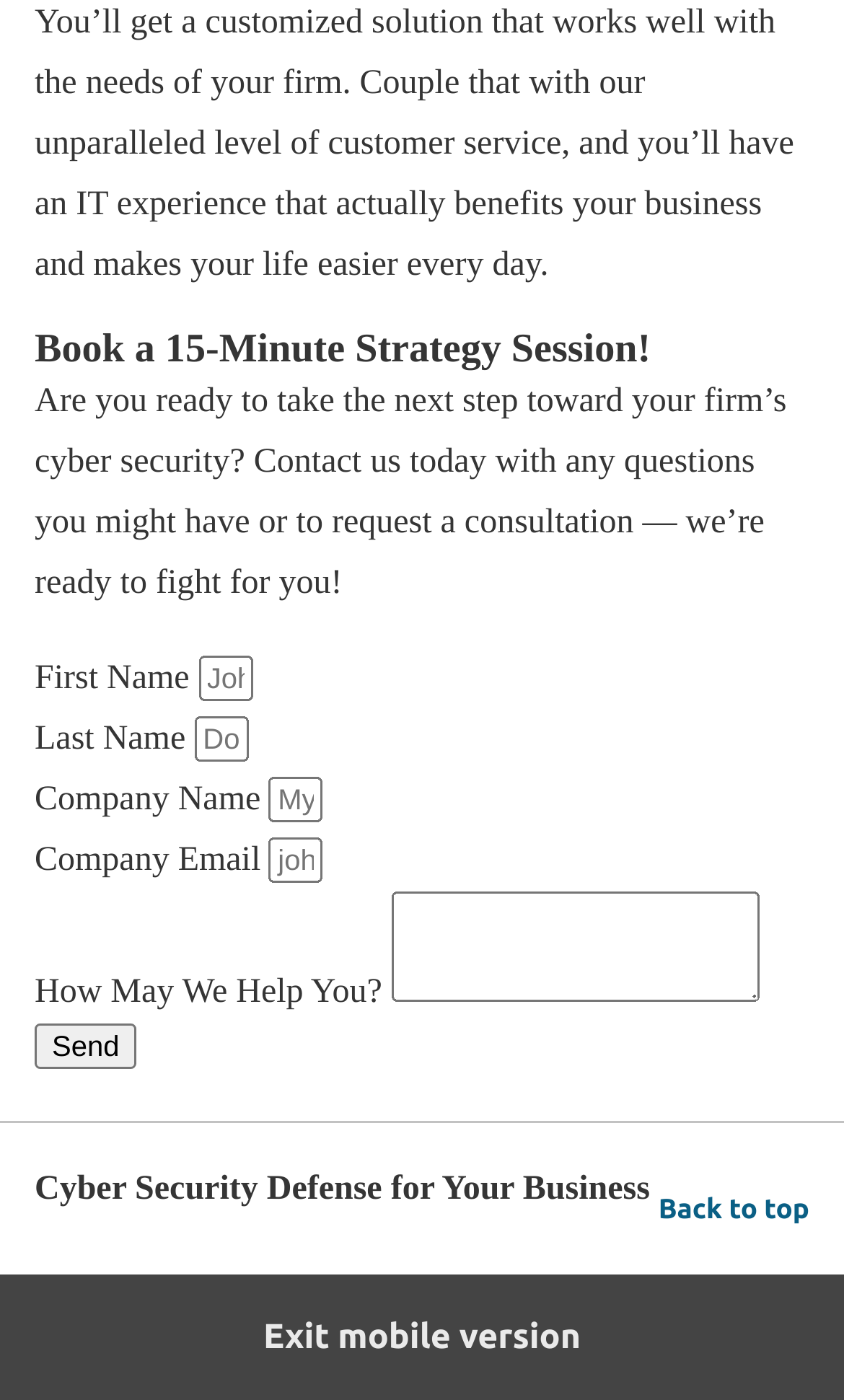Please determine the bounding box coordinates of the clickable area required to carry out the following instruction: "Exit mobile version". The coordinates must be four float numbers between 0 and 1, represented as [left, top, right, bottom].

[0.0, 0.91, 1.0, 1.0]